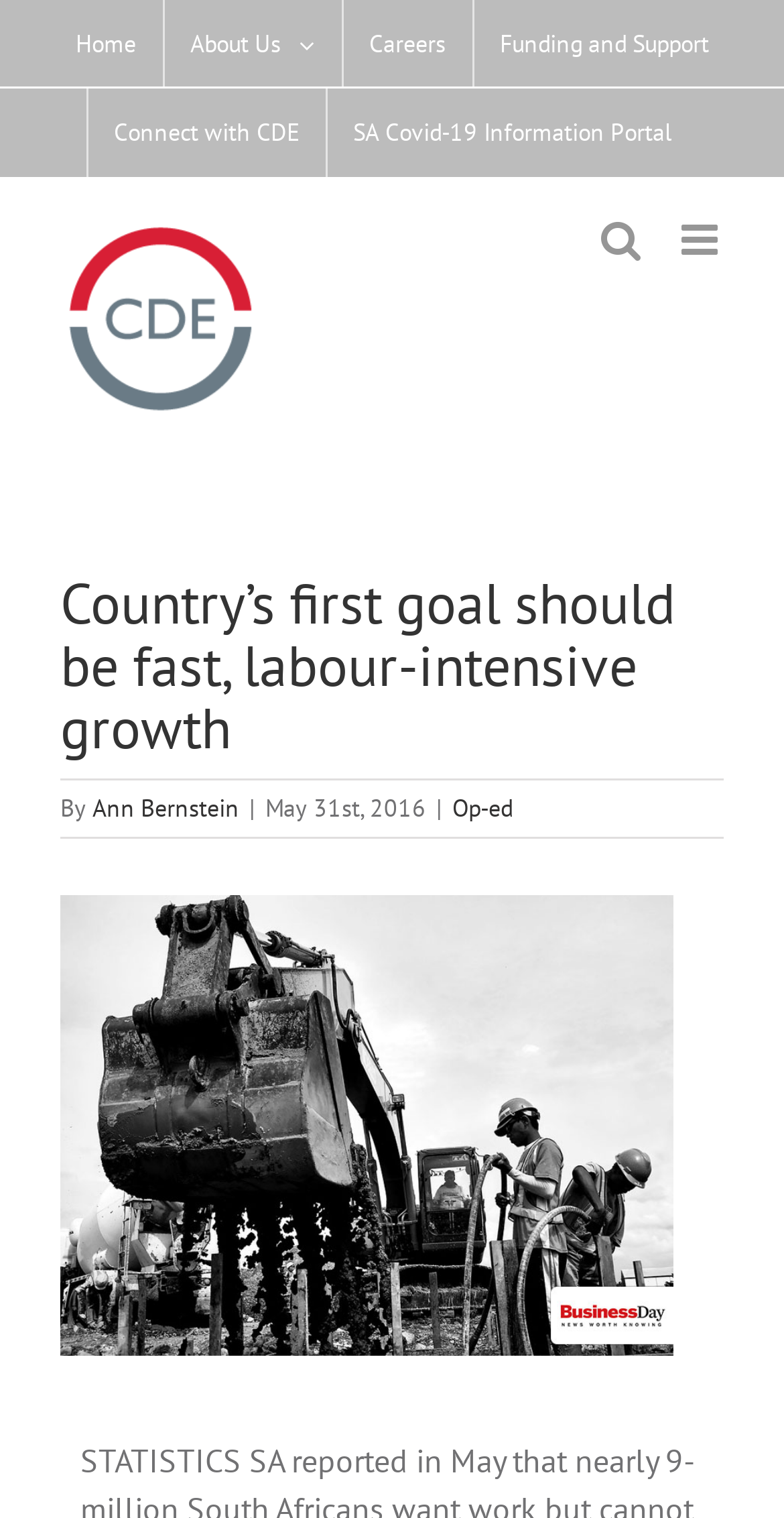Using a single word or phrase, answer the following question: 
What is the date of the article?

May 31st, 2016